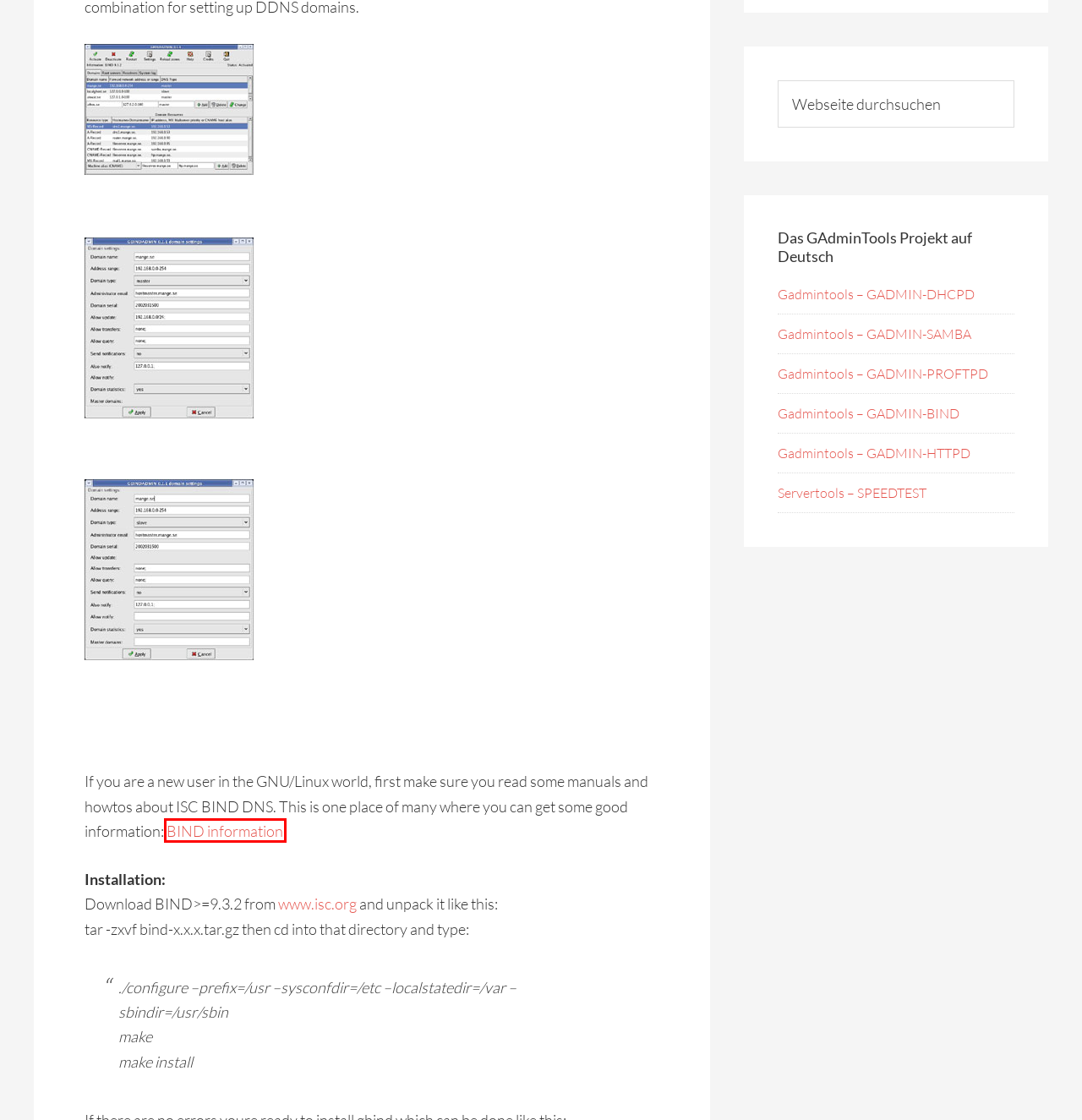Given a screenshot of a webpage with a red bounding box highlighting a UI element, determine which webpage description best matches the new webpage that appears after clicking the highlighted element. Here are the candidates:
A. Gadmintools – GADMIN-DHCPD
B. Gadmintools – GADMIN-HTTPD
C. ISC - ISC
D. Gadmintools – GADMIN-RSYNC
E. Blog Tool, Publishing Platform, and CMS – WordPress.org
F. Servertools – SPEEDTEST
G. WordPress Themes by StudioPress
H. Open Source Genesis Framework - StudioPress

C